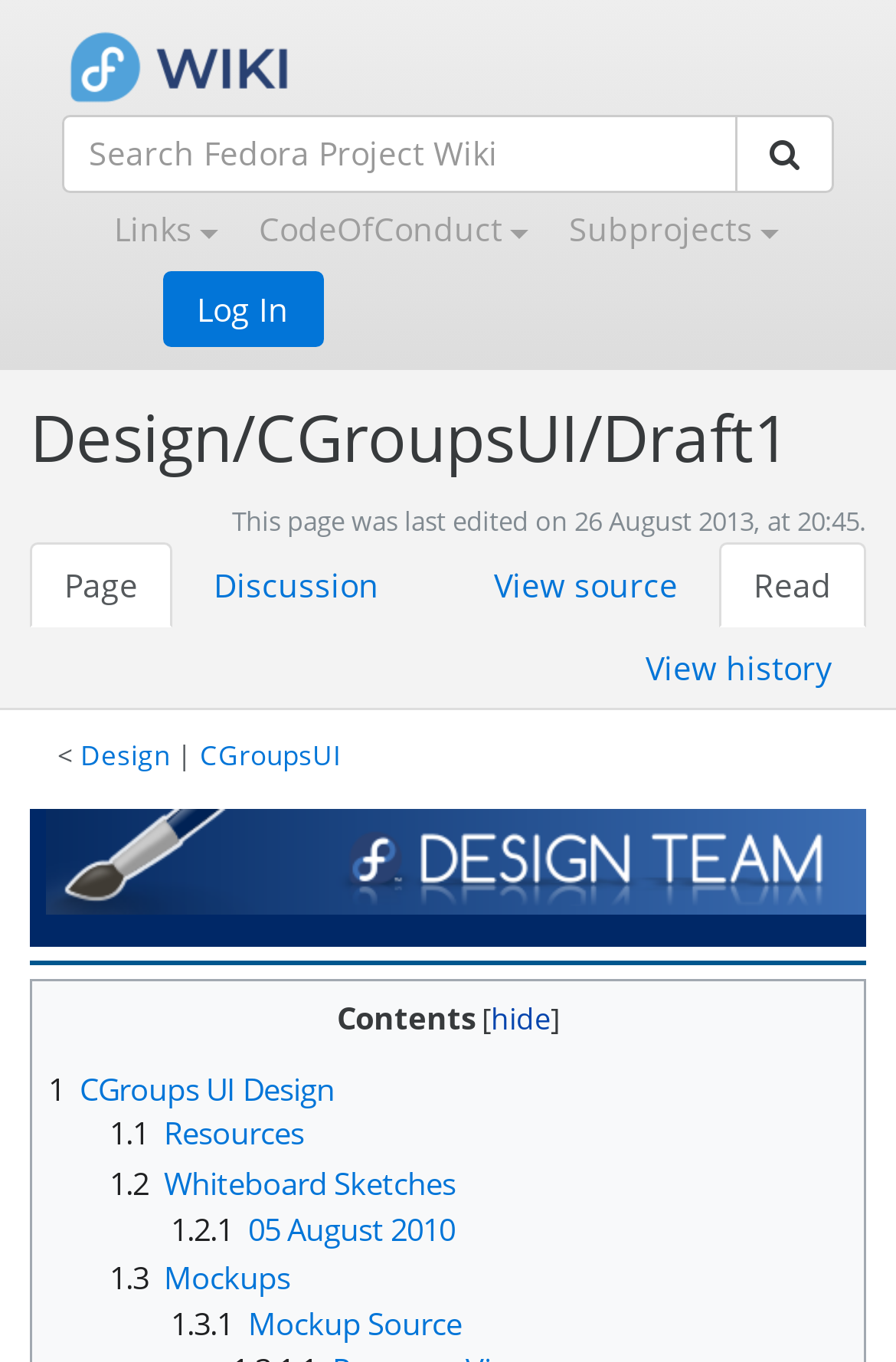Provide a brief response to the question below using one word or phrase:
What is the shortcut key for searching?

Alt+f